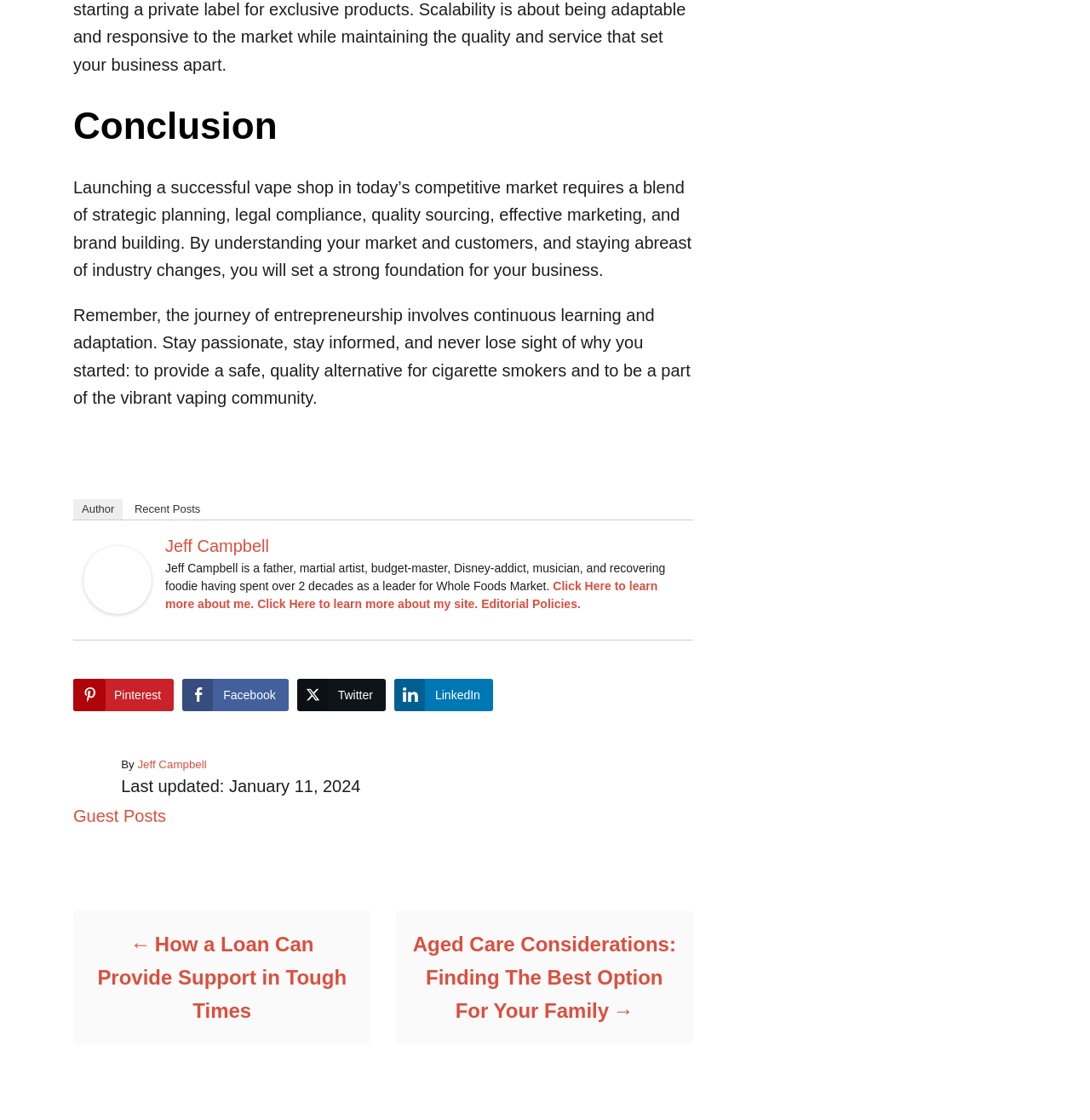Who is the author of the article?
Can you give a detailed and elaborate answer to the question?

The author of the article can be found in the footer section, where it is stated 'By Author' followed by a link to 'Jeff Campbell'.